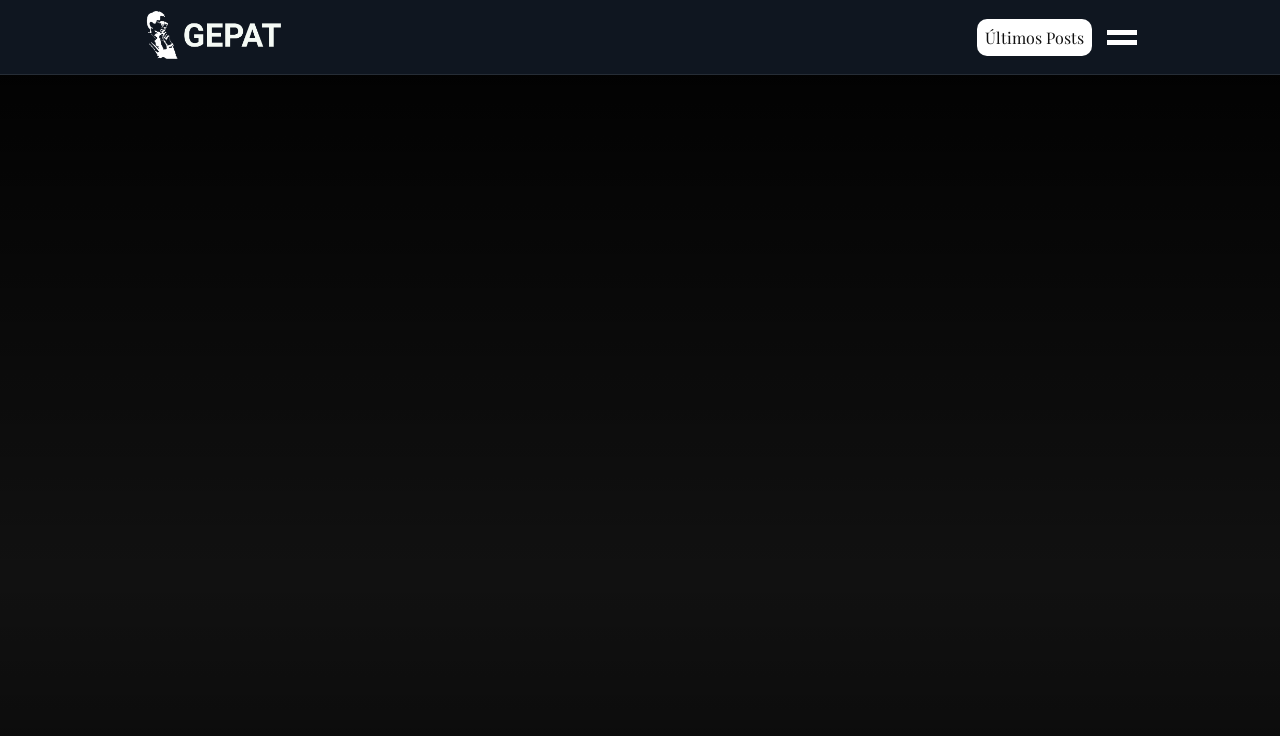Please find and generate the text of the main header of the webpage.

Cash advance in place of credit score assessment from inside the Tuscaloosa, AL?